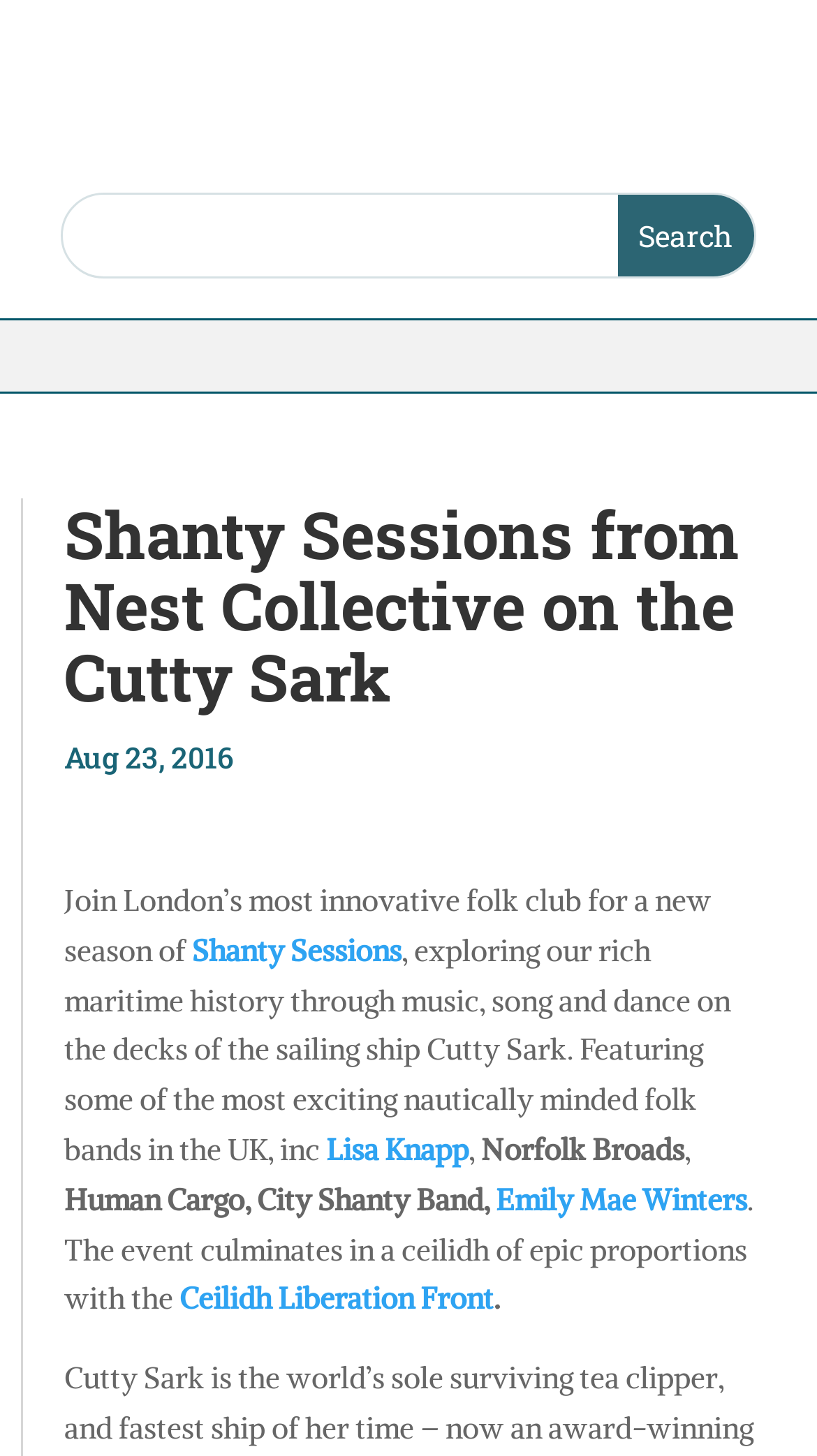What is the name of the folk band?
Based on the image, answer the question with as much detail as possible.

I found the name of the folk band by reading the static text element with the bounding box coordinates [0.079, 0.862, 0.607, 0.888], which contains the text 'Human Cargo, City Shanty Band,...'.